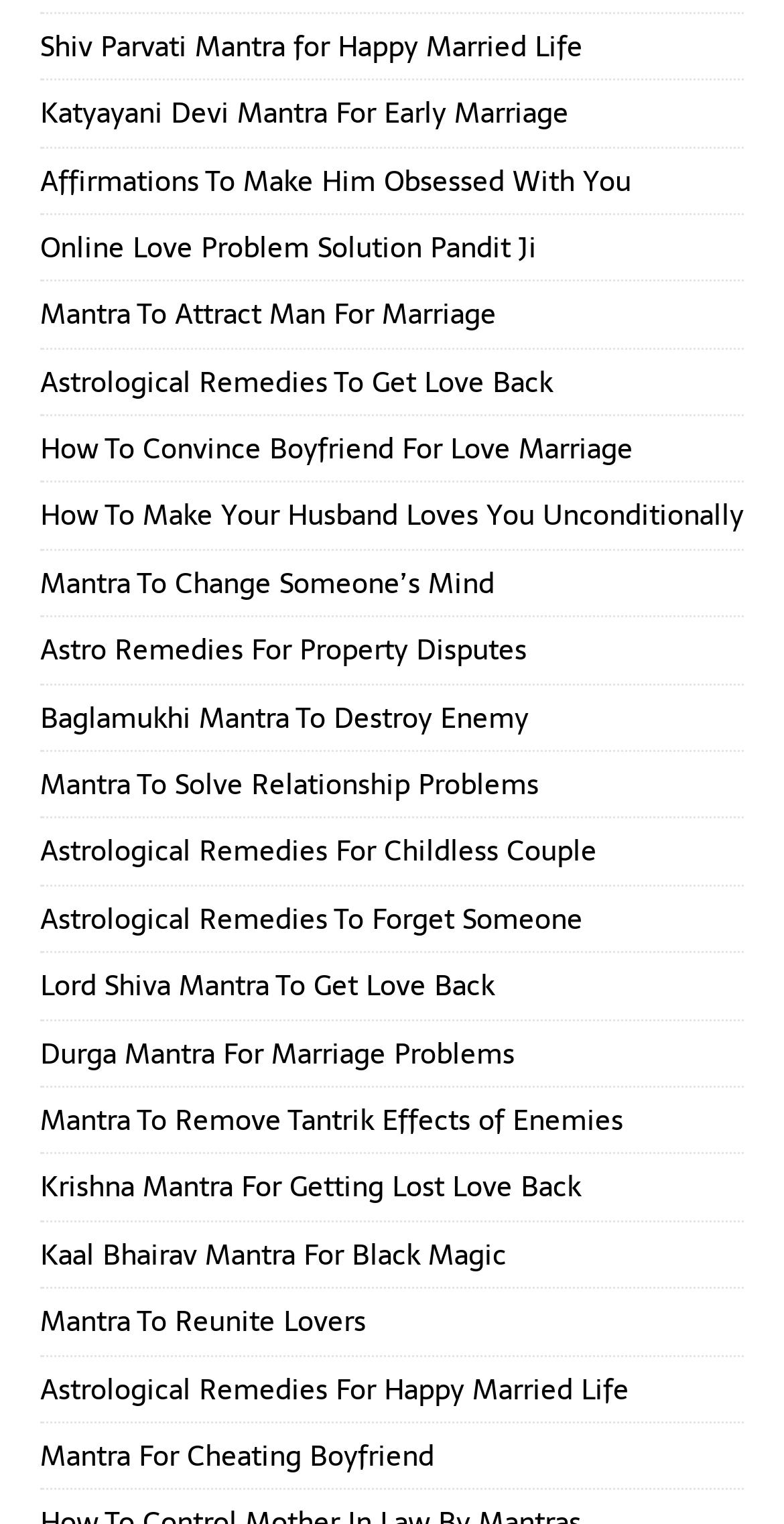What is the purpose of the 'Shiv Parvati Mantra for Happy Married Life' link?
With the help of the image, please provide a detailed response to the question.

The link 'Shiv Parvati Mantra for Happy Married Life' suggests that it provides a mantra or a solution to achieve a happy married life, implying that the purpose of this link is to help individuals who are seeking a happy and fulfilling marriage.